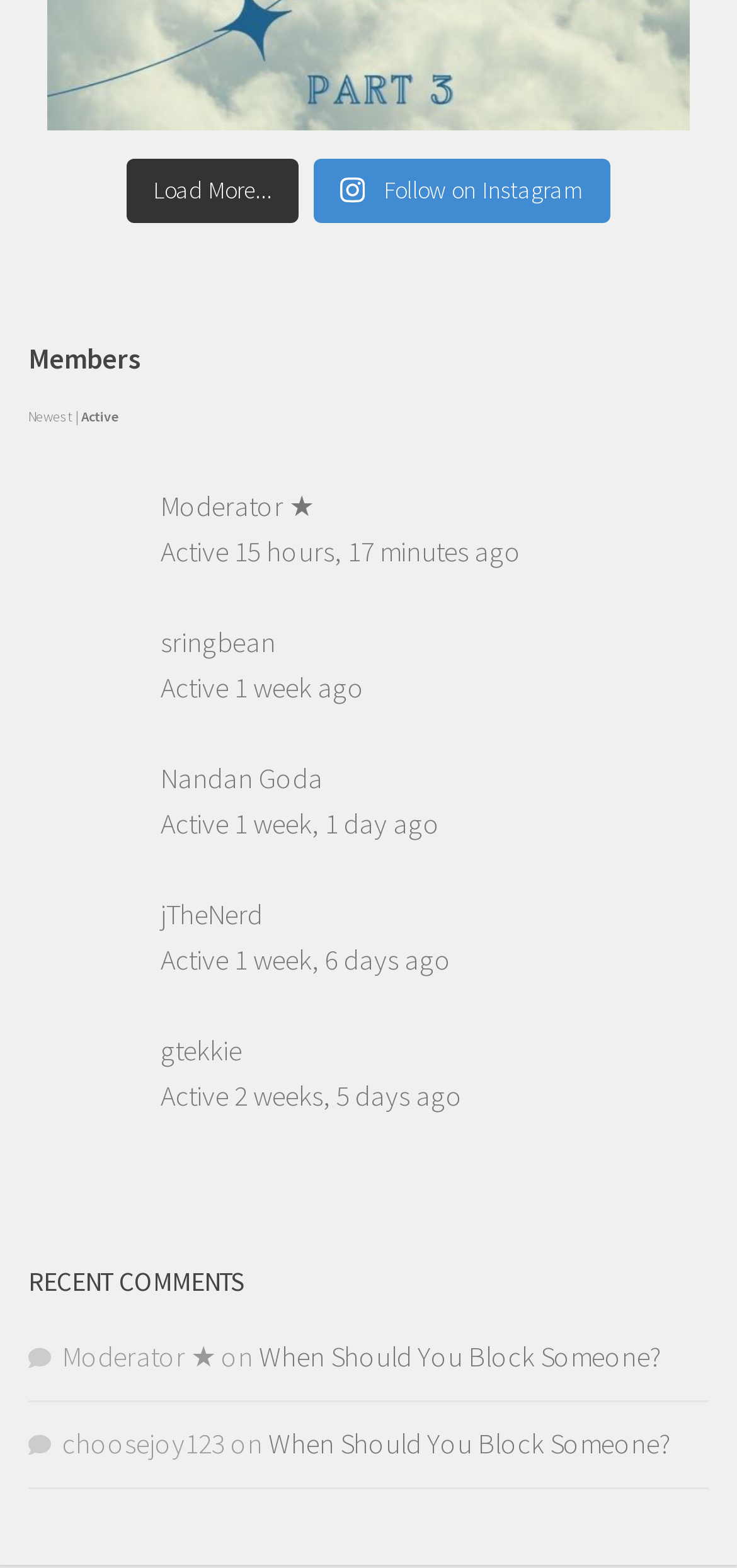How many members are listed on this page?
Use the information from the image to give a detailed answer to the question.

There are 5 members listed on this page, each with their profile picture, name, and last active time.